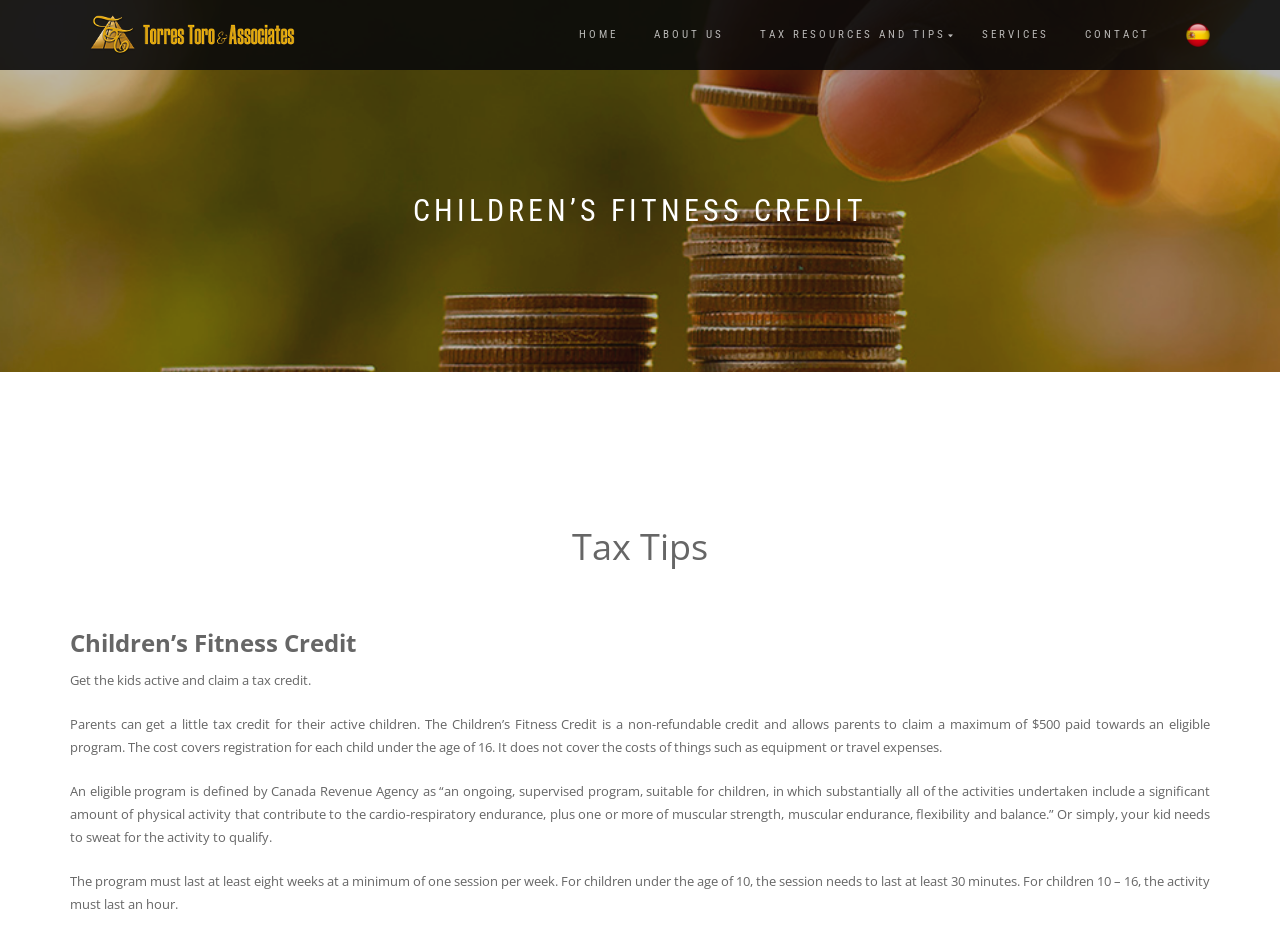Extract the main heading text from the webpage.

CHILDREN’S FITNESS CREDIT